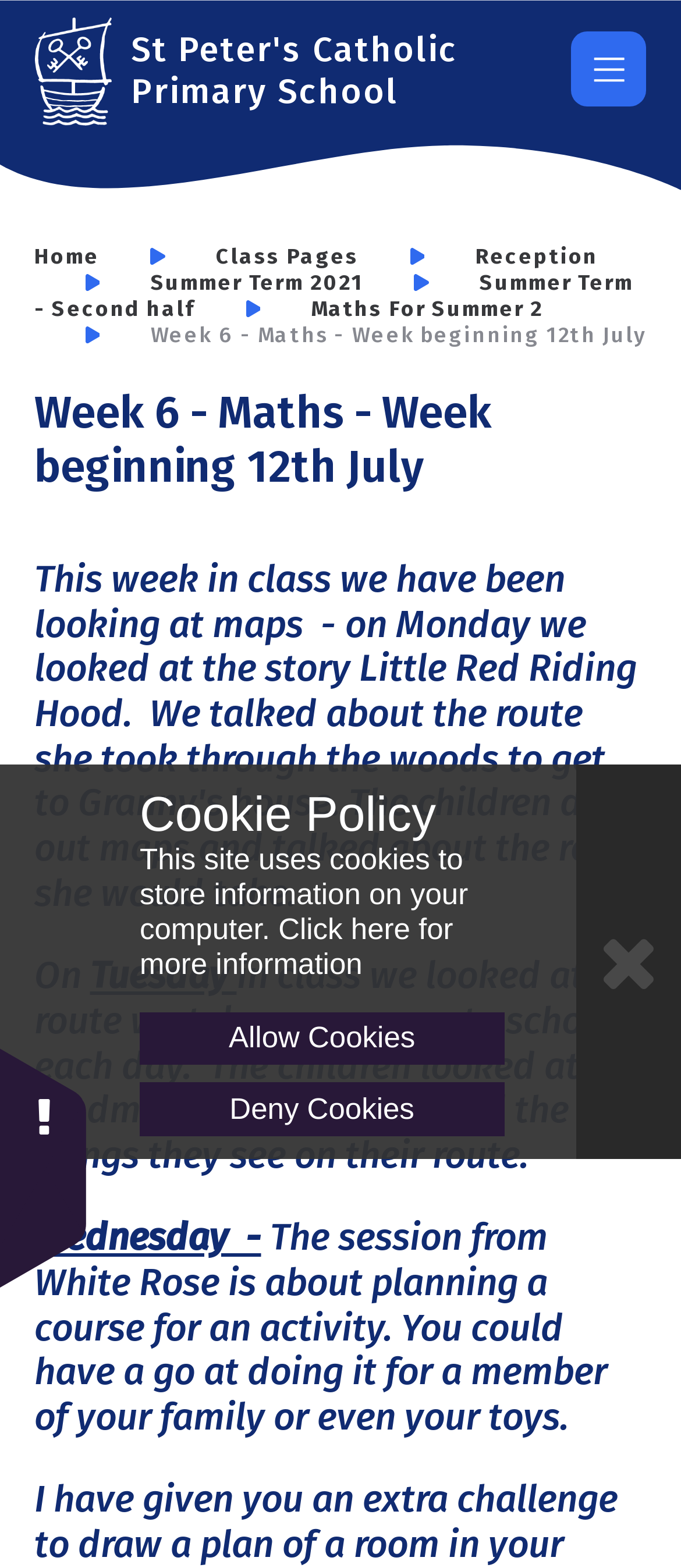Pinpoint the bounding box coordinates of the area that should be clicked to complete the following instruction: "View the Maths For Summer 2 page". The coordinates must be given as four float numbers between 0 and 1, i.e., [left, top, right, bottom].

[0.457, 0.188, 0.798, 0.204]